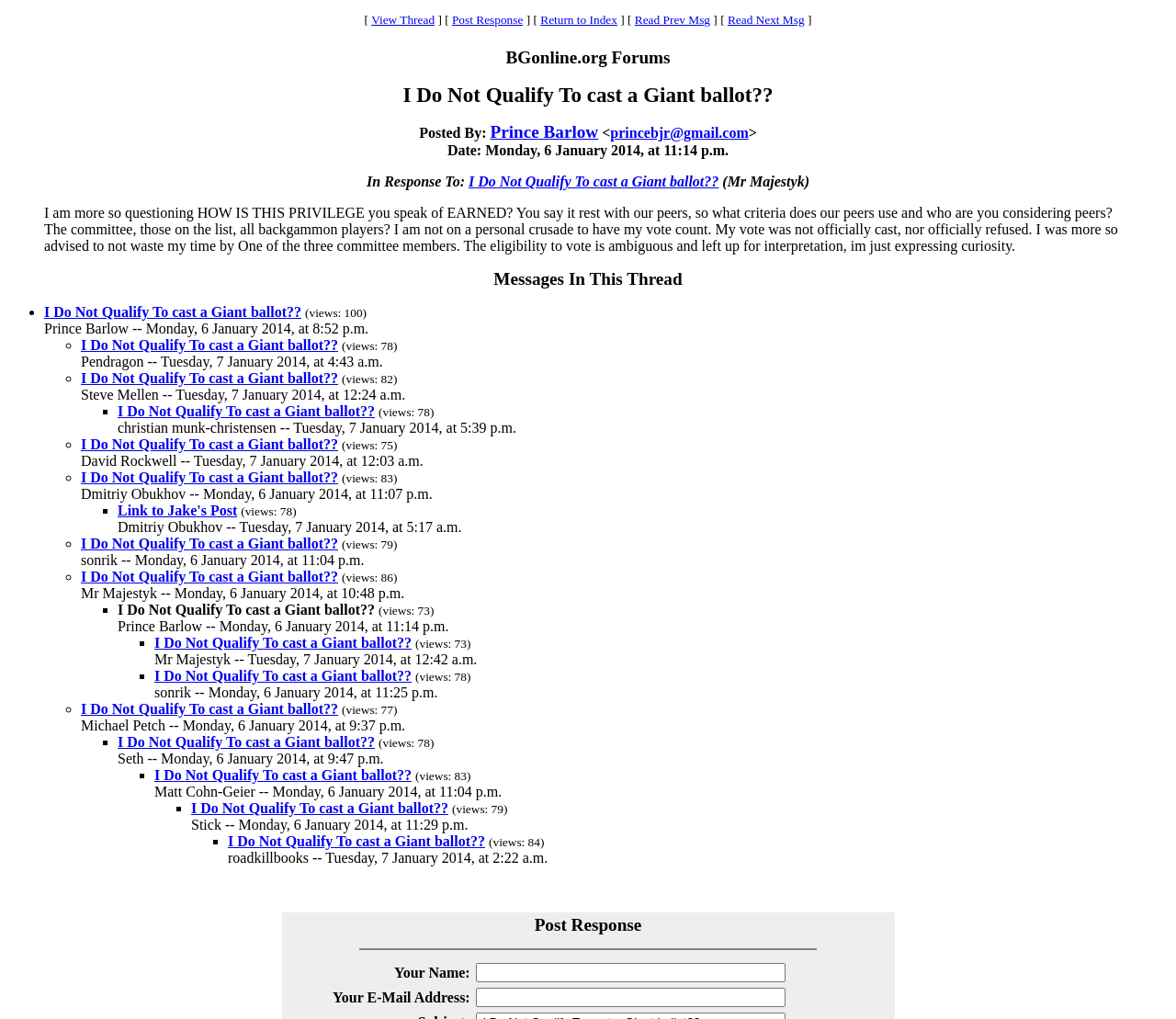Please identify the bounding box coordinates of the area I need to click to accomplish the following instruction: "Read previous message".

[0.54, 0.013, 0.604, 0.026]